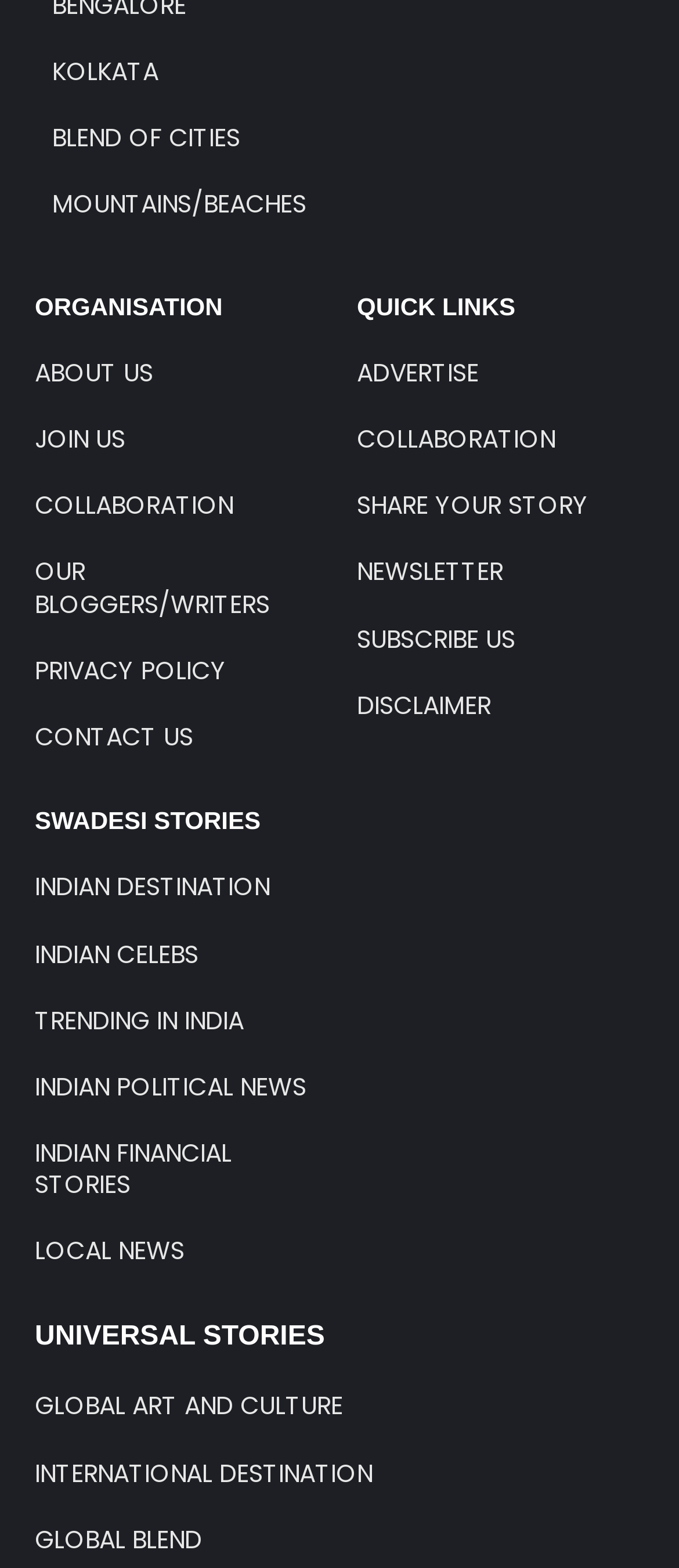Identify the bounding box coordinates of the region that needs to be clicked to carry out this instruction: "Read about ORGANISATION". Provide these coordinates as four float numbers ranging from 0 to 1, i.e., [left, top, right, bottom].

[0.051, 0.185, 0.474, 0.205]